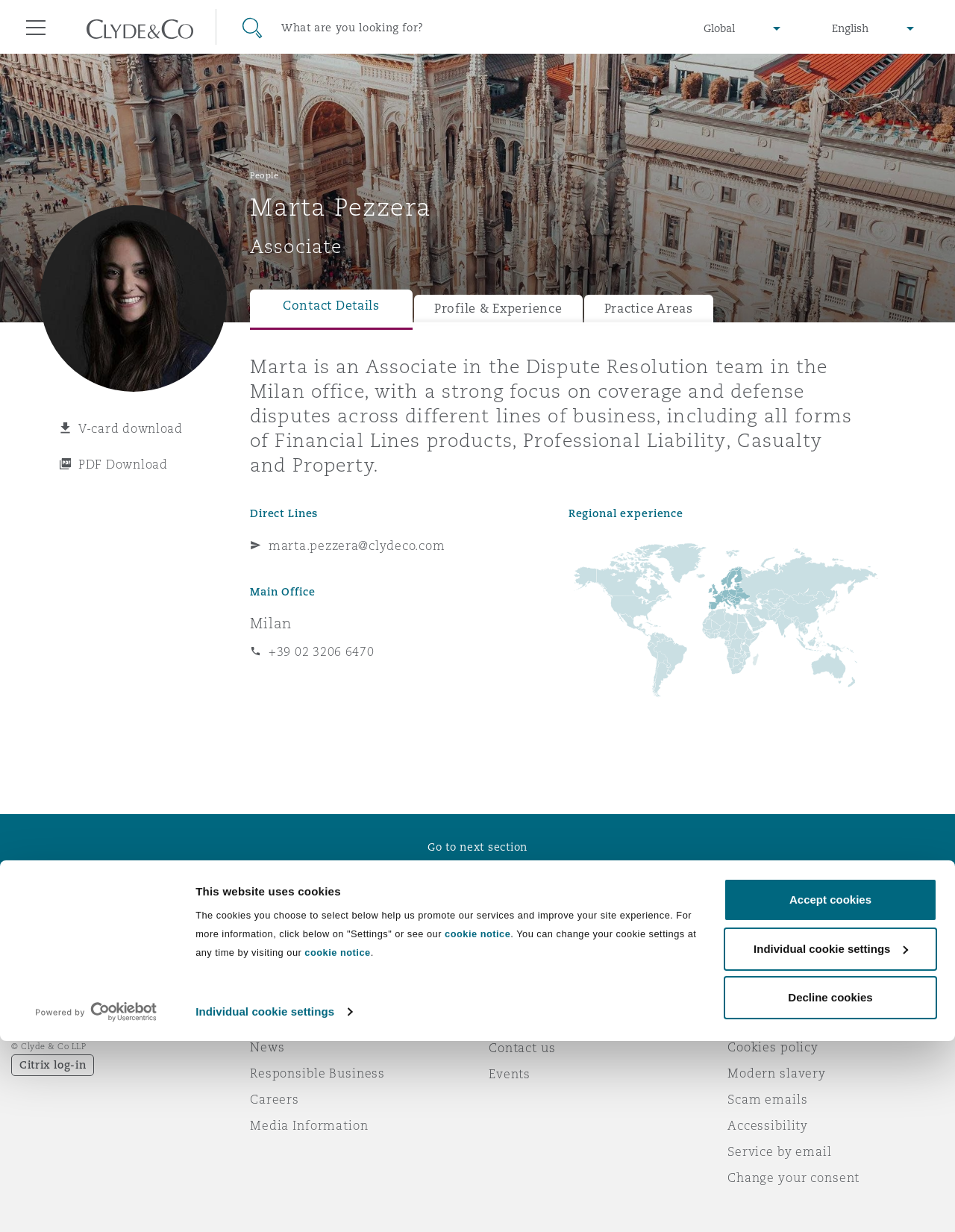Offer a detailed account of what is visible on the webpage.

This webpage is about Marta Pezzera, an Associate in the Dispute Resolution team at Clyde & Co's Milan office. At the top of the page, there is a dialog box about cookies, with a logo and a link to the cookie notice. Below this, there are three buttons to manage cookie settings.

On the top-left corner, there is a menu link and a search bar. Next to the search bar, there are links to change the region and language. On the top-right corner, there is a navigation menu.

The main content of the page is about Marta Pezzera's profile. There is a heading with her name, followed by her title and a brief description of her work. Below this, there are links to her contact details, profile, and experience, as well as practice areas.

On the right side of the page, there is a section with her direct lines, main office, and regional experience. There is also an image in this section.

At the bottom of the page, there is a footer section with links to various sections, including about, contact, notices, and more. There is also a copyright notice and a link to Citrix log-in.

Overall, the page is well-organized and easy to navigate, with clear headings and concise text.